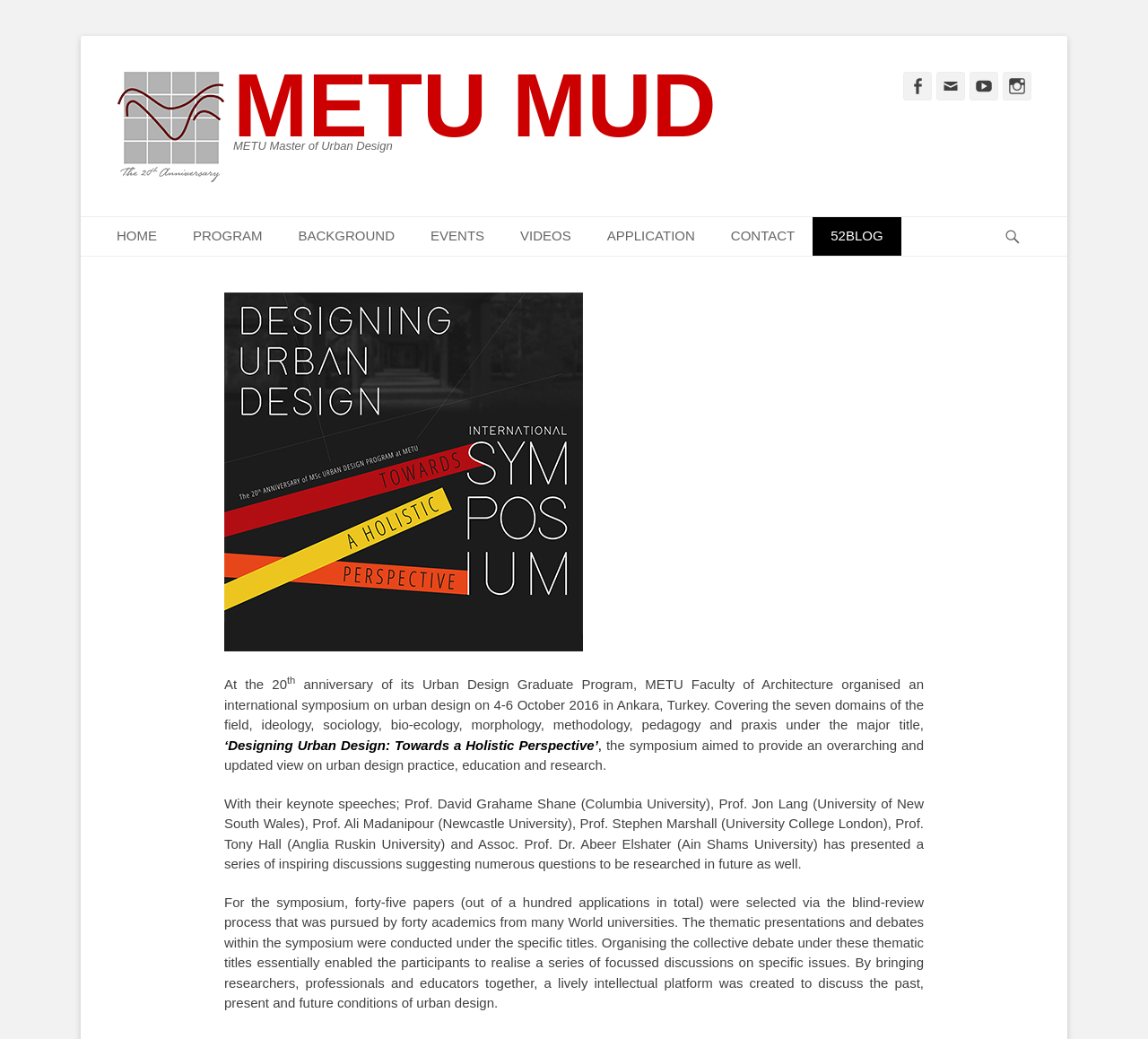Using the description "Tract Homes", locate and provide the bounding box of the UI element.

None